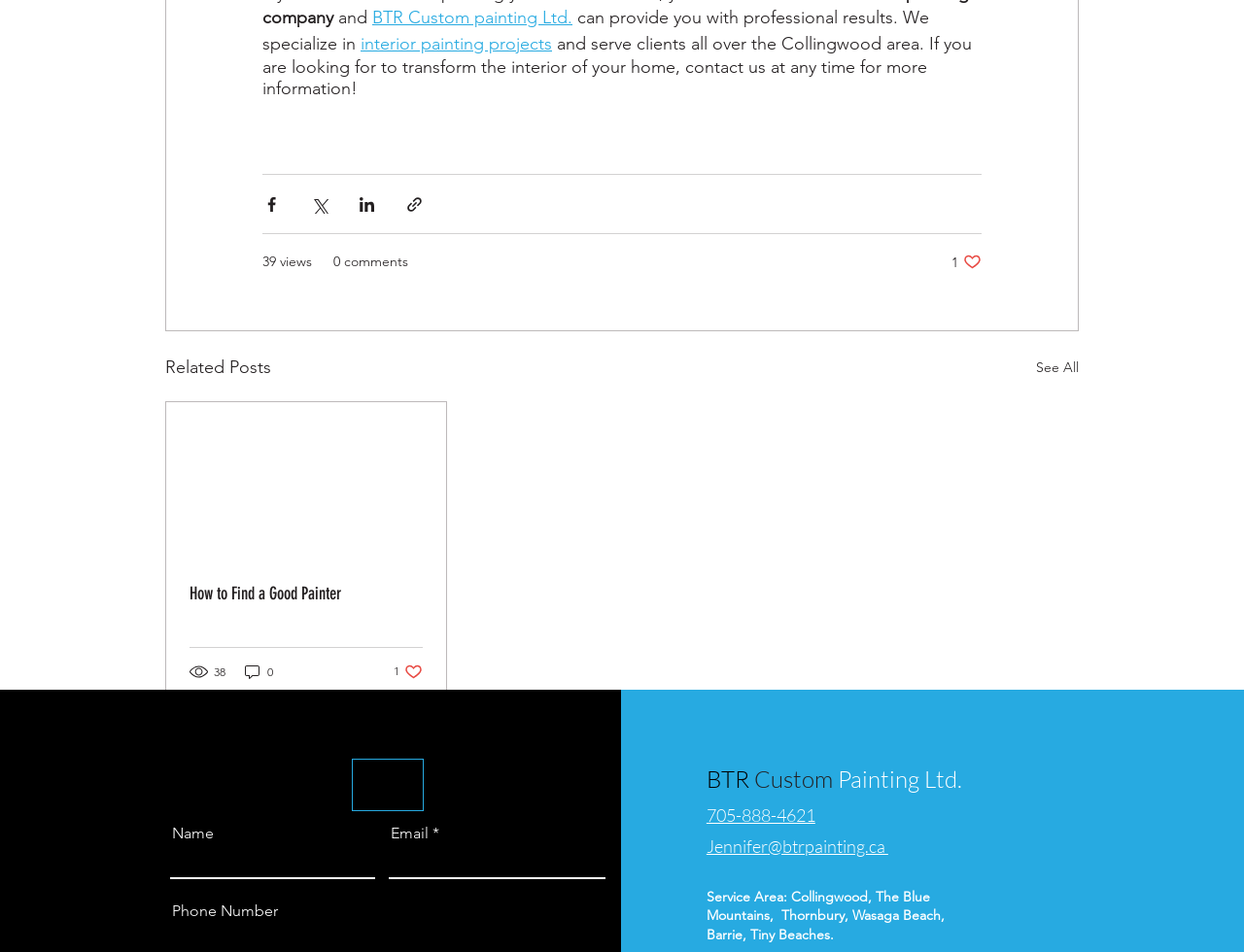Mark the bounding box of the element that matches the following description: "See All".

[0.833, 0.372, 0.867, 0.401]